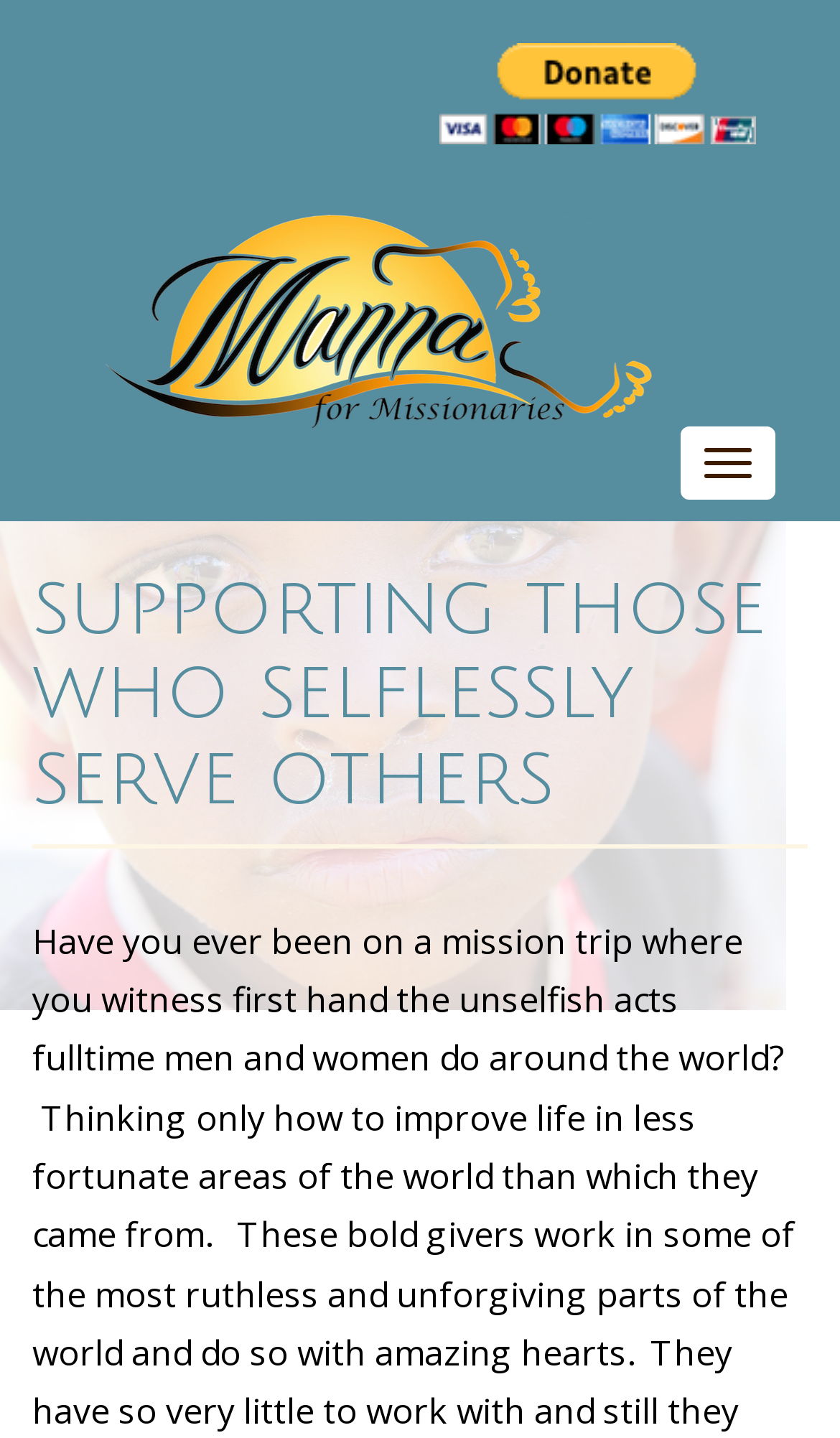What is the purpose of Manna For Missionaries?
Could you give a comprehensive explanation in response to this question?

Based on the webpage, it can be inferred that Manna For Missionaries has a purpose-driven mission, and the original purpose was to provide an outreach ministry for full-time men and women. This suggests that the organization's goal is to support and serve others, which is reflected in the heading 'supporting those who selflessly serve others'.